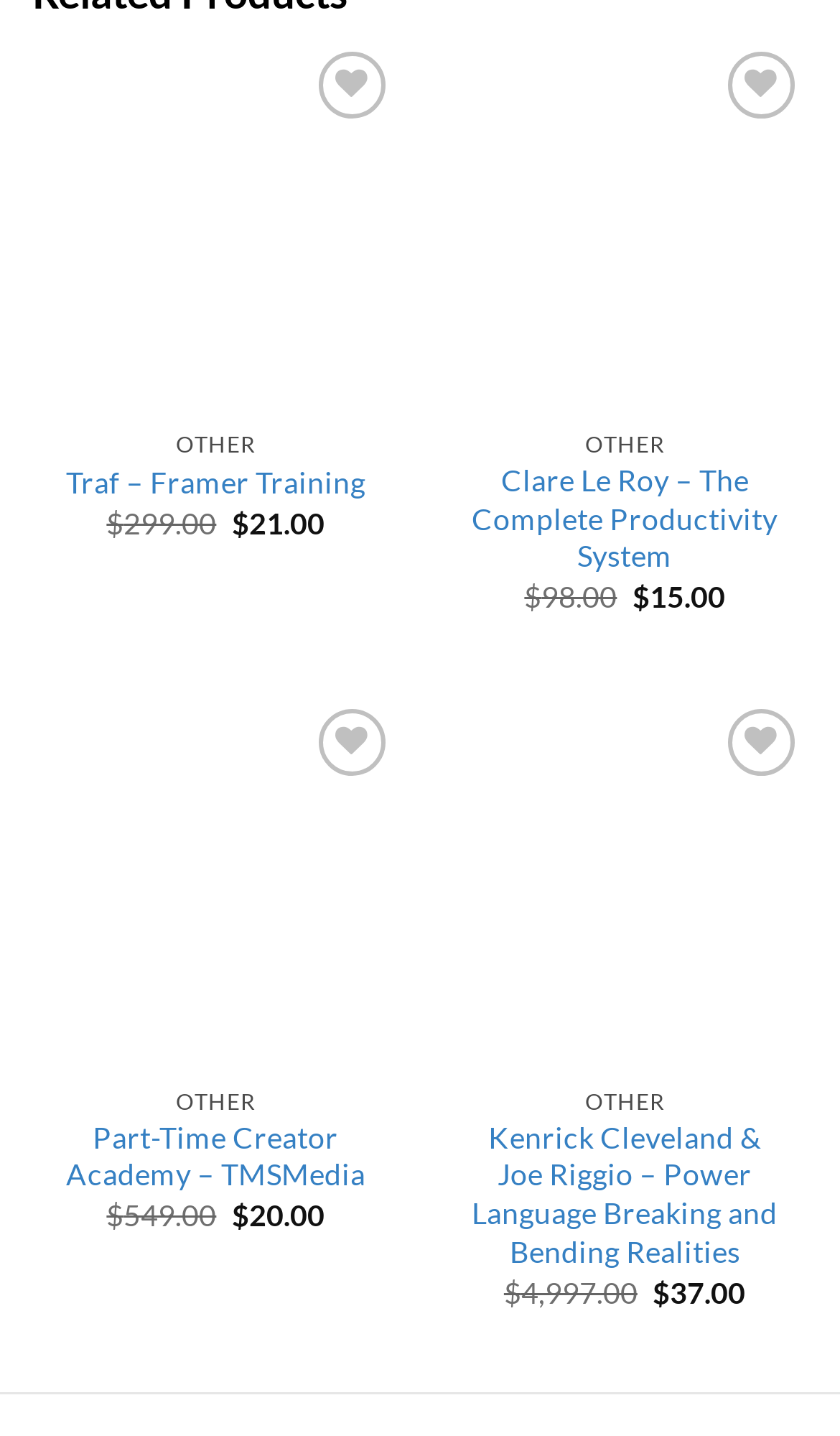Based on the element description aria-label="Part-Time Creator Academy – TMSMedia", identify the bounding box coordinates for the UI element. The coordinates should be in the format (top-left x, top-left y, bottom-right x, bottom-right y) and within the 0 to 1 range.

[0.038, 0.486, 0.475, 0.741]